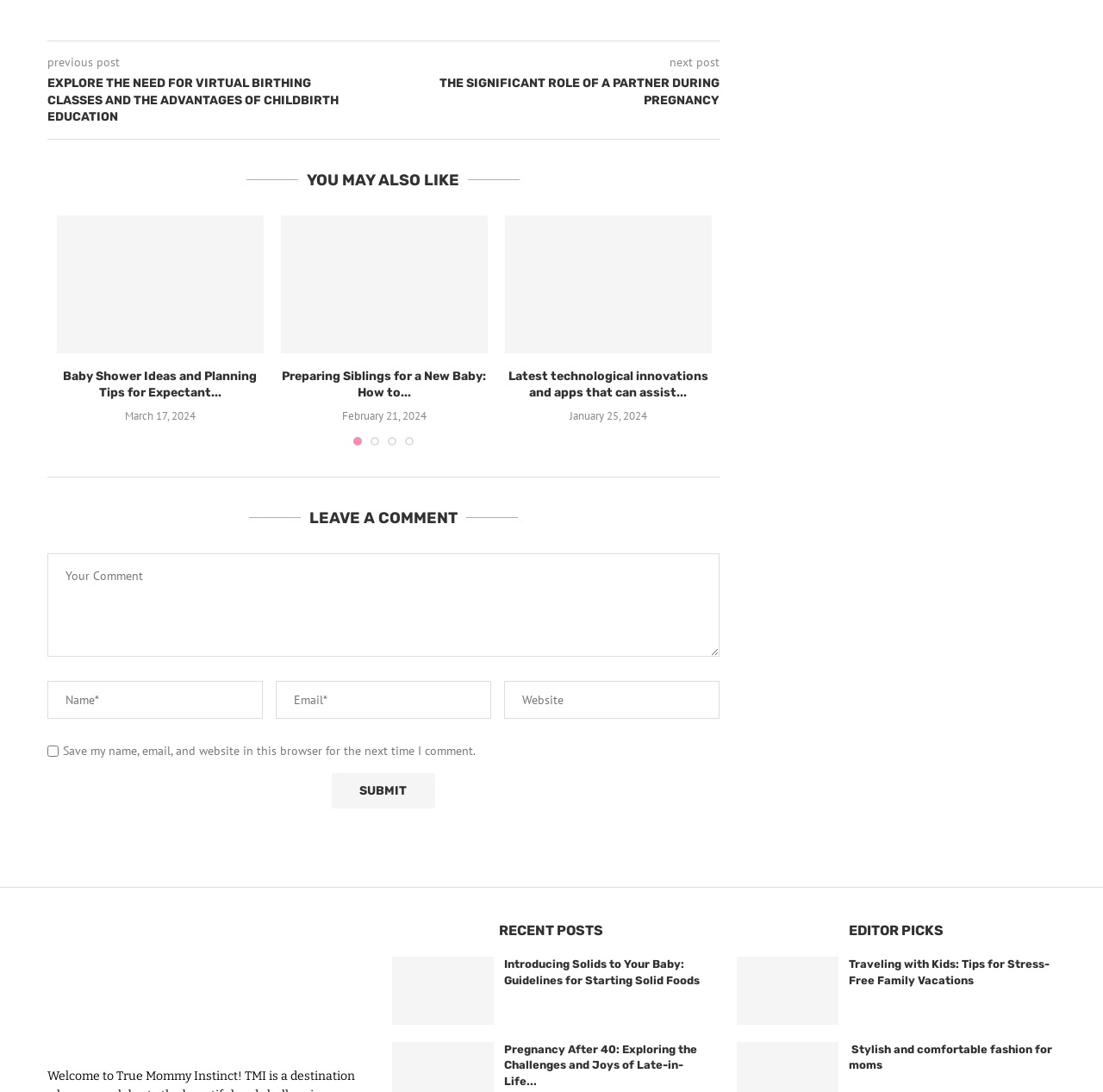Please give a succinct answer to the question in one word or phrase:
What is the topic of the first post?

Virtual birthing classes